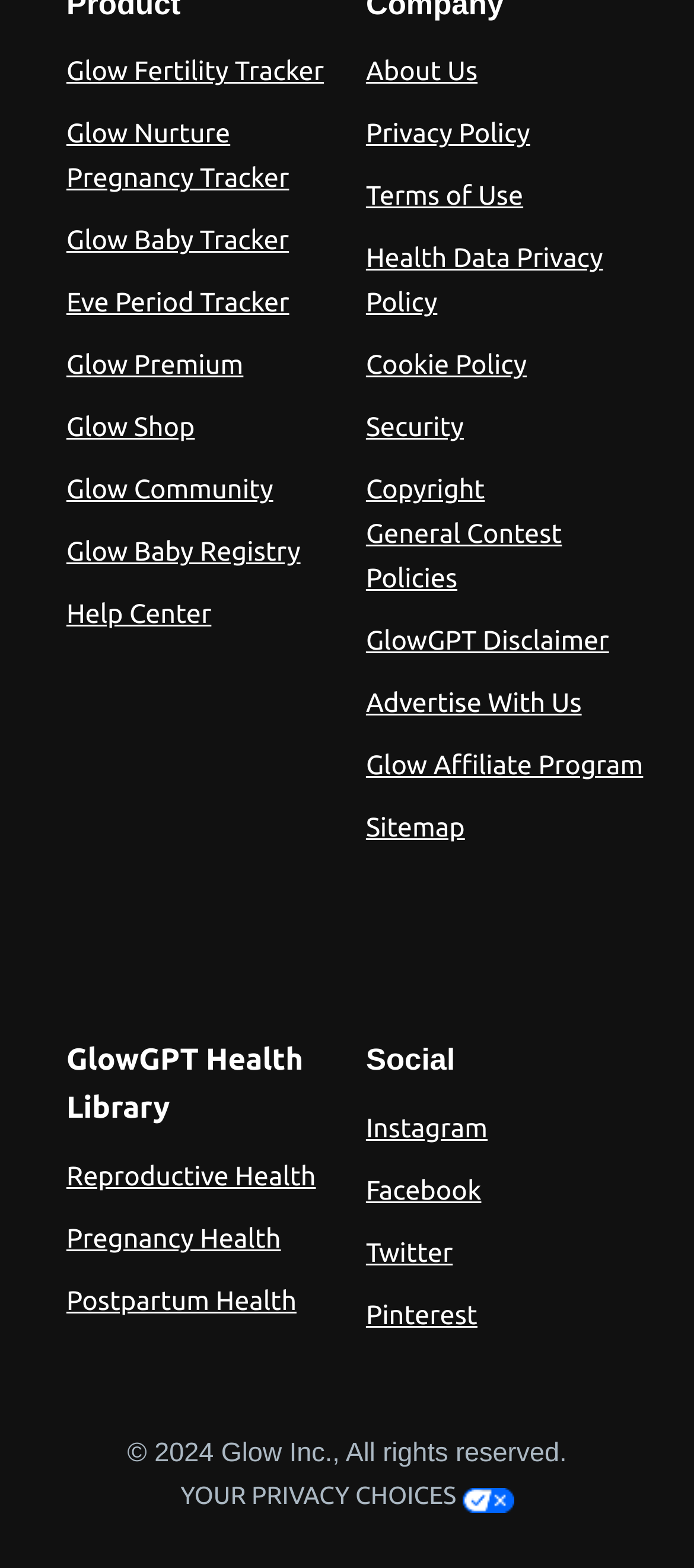What is the copyright information at the bottom of the webpage?
Can you give a detailed and elaborate answer to the question?

The copyright information at the bottom of the webpage is '2024 Glow Inc., All rights reserved.' which is a static text element located at the bottom of the webpage with a bounding box of [0.183, 0.917, 0.817, 0.937].